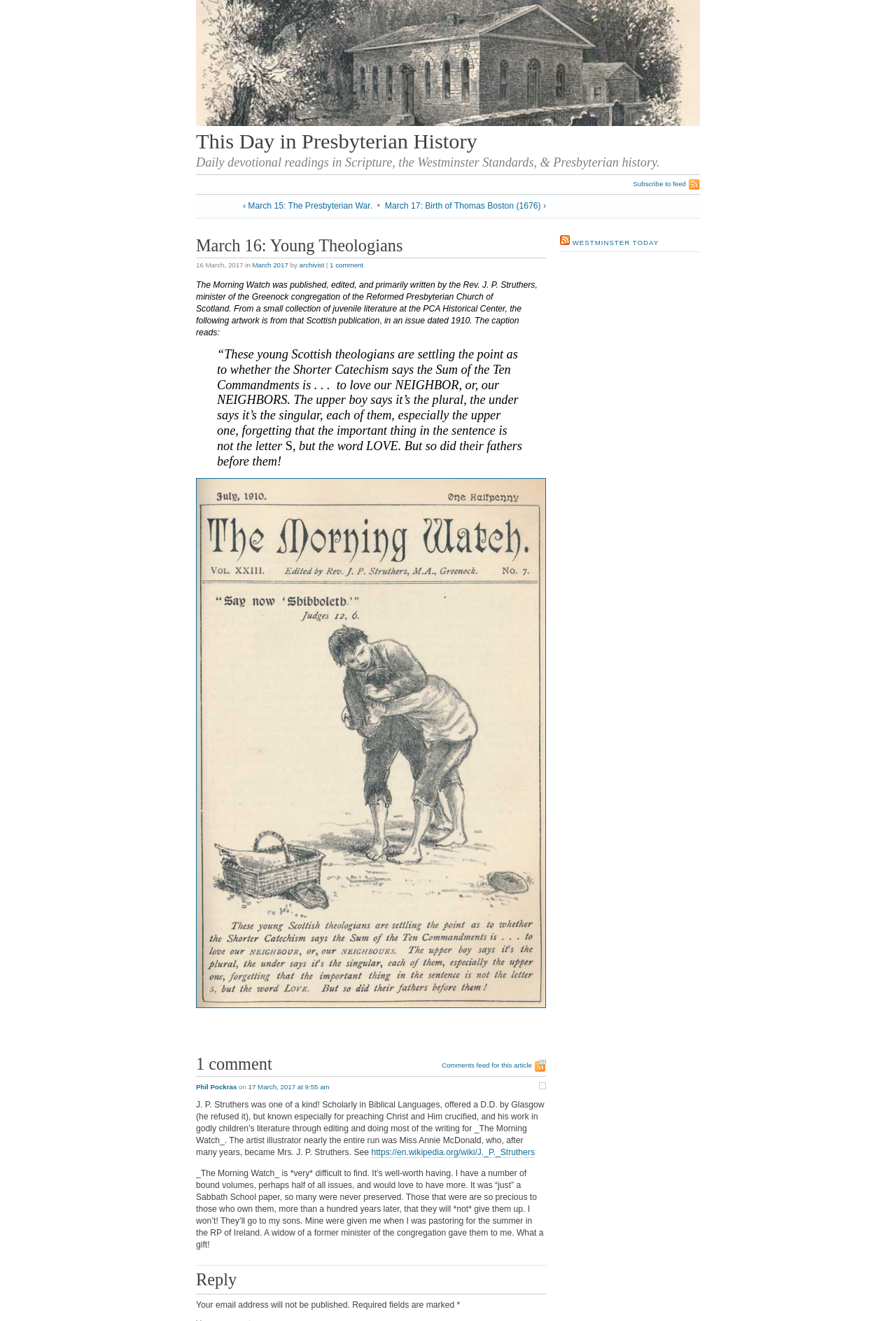Highlight the bounding box coordinates of the element you need to click to perform the following instruction: "Subscribe to feed."

[0.707, 0.135, 0.781, 0.144]